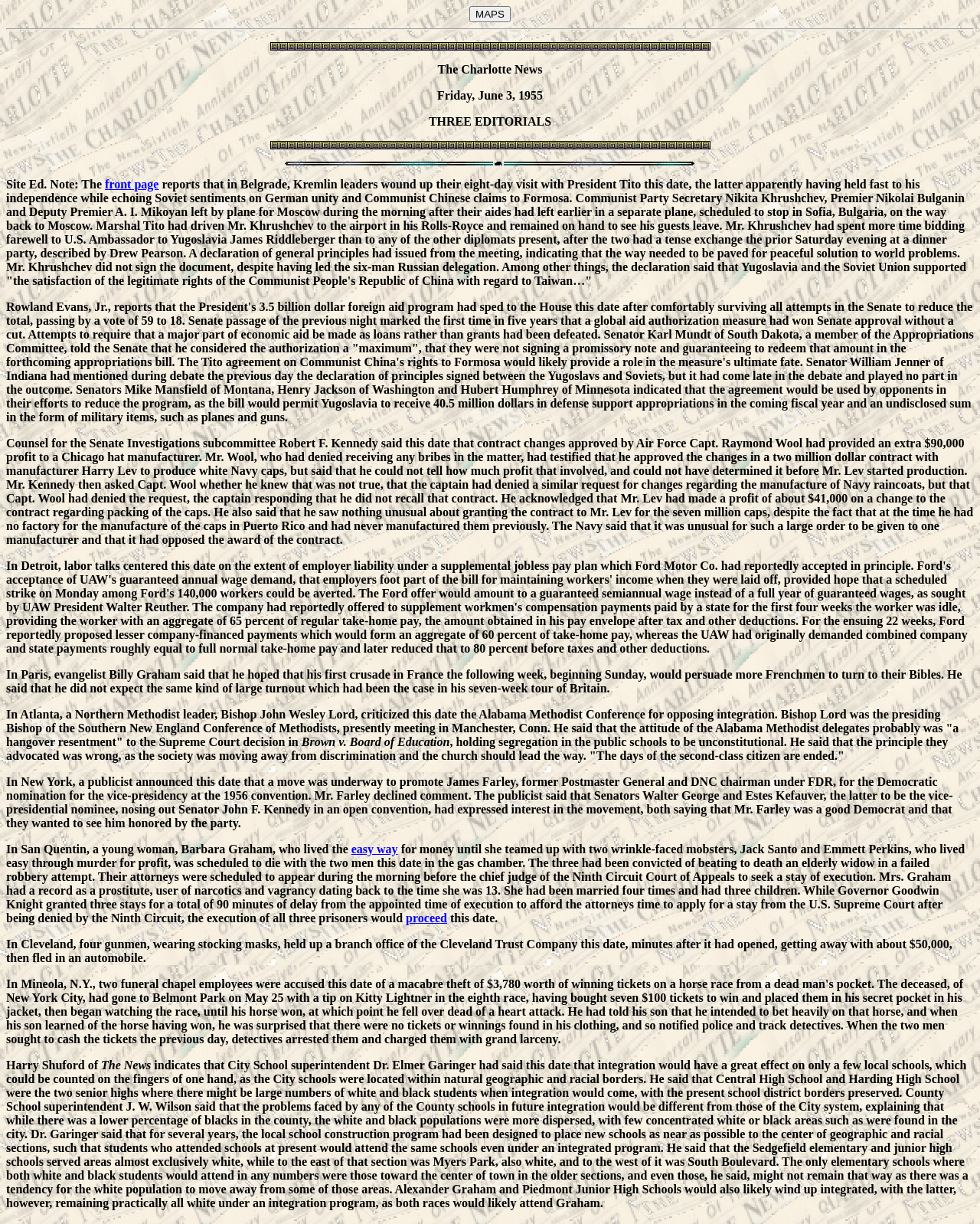What is the name of the newspaper?
Refer to the screenshot and deliver a thorough answer to the question presented.

I determined the answer by looking at the StaticText element with the text 'The Charlotte News' at coordinates [0.447, 0.051, 0.553, 0.062]. This text is likely to be the title of the newspaper.